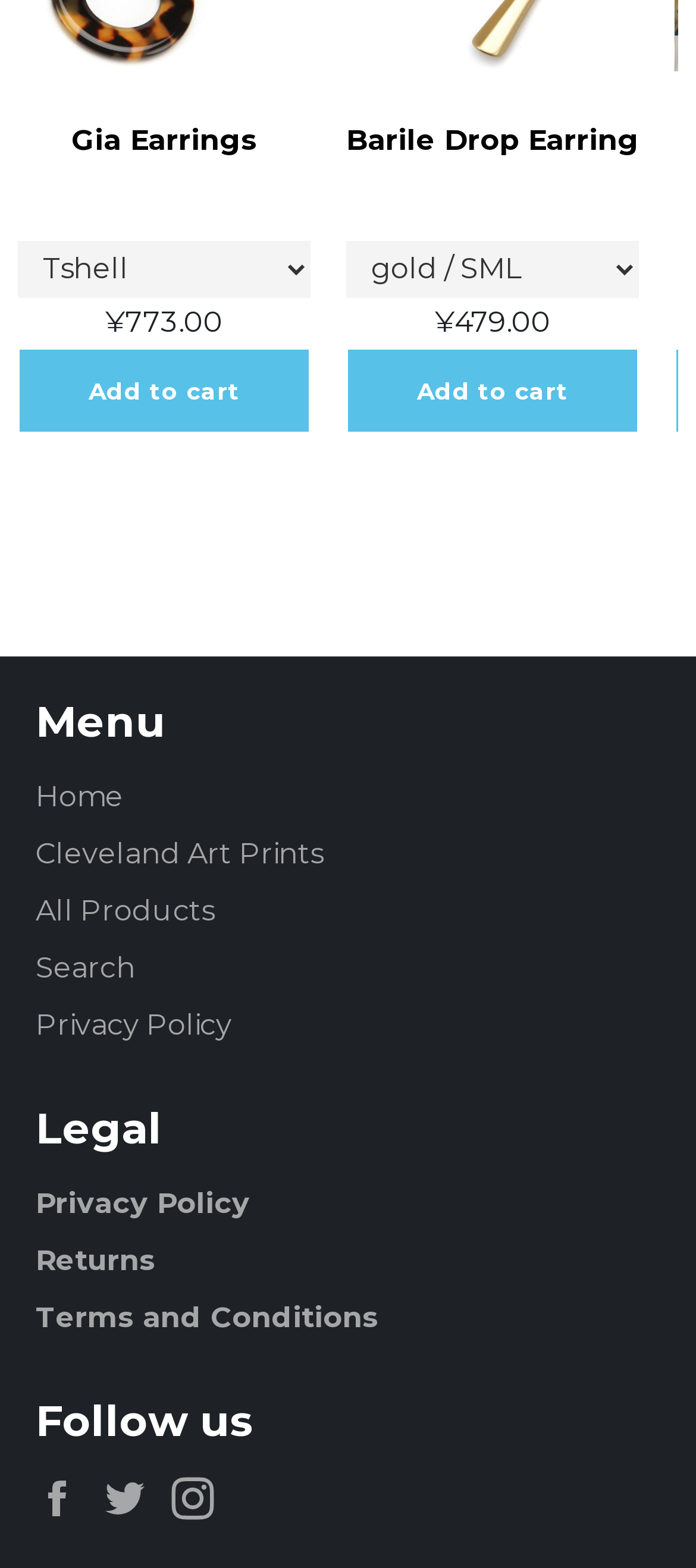What is the name of the second product?
Please provide a detailed and comprehensive answer to the question.

The second product is Barile Drop Earring, which is displayed below Gia Earrings and has its own 'Variant selector' combobox and 'Add to cart' button.